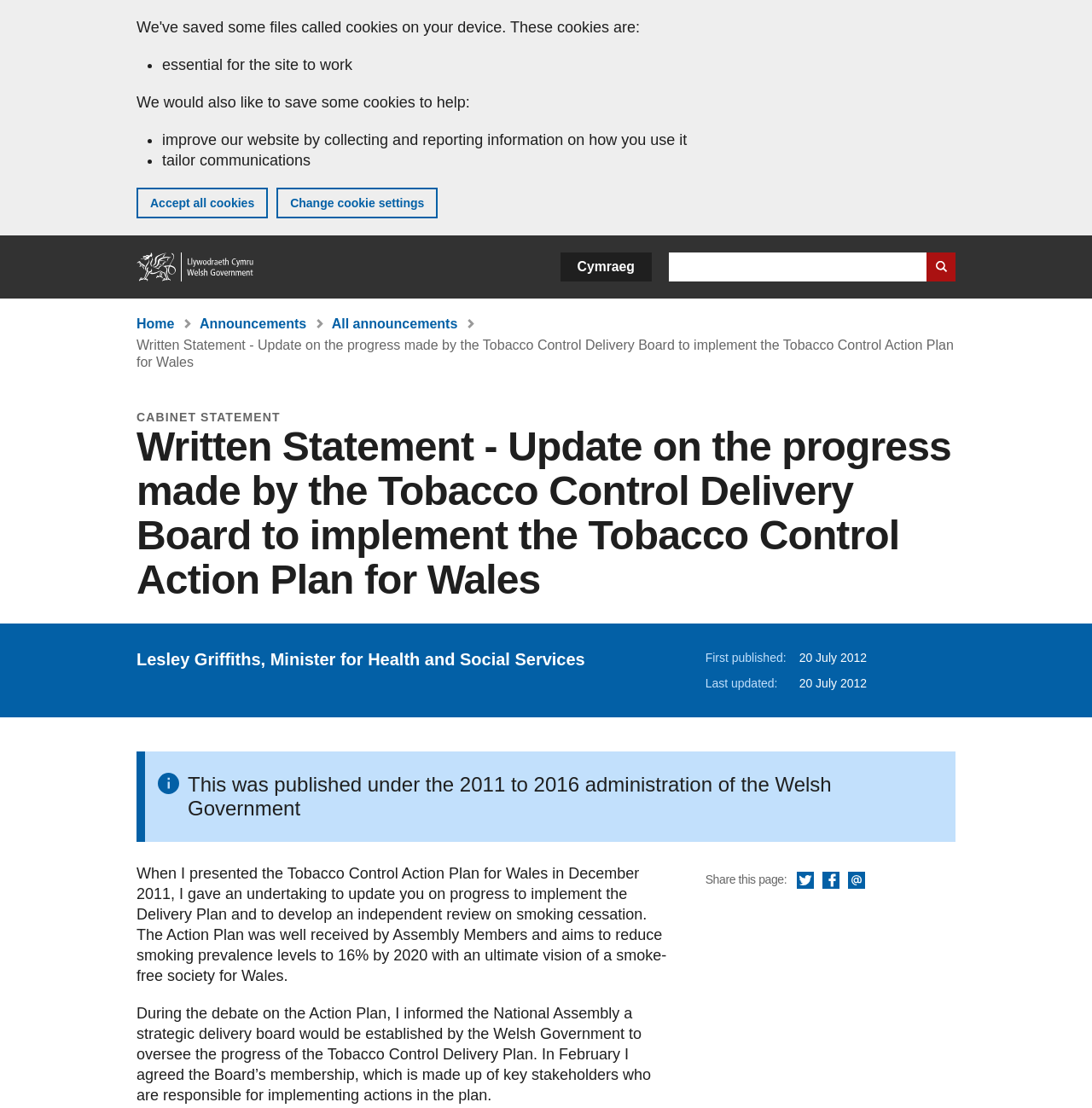Find the bounding box coordinates for the element that must be clicked to complete the instruction: "View Written Statement - Update on the progress made by the Tobacco Control Delivery Board to implement the Tobacco Control Action Plan for Wales". The coordinates should be four float numbers between 0 and 1, indicated as [left, top, right, bottom].

[0.125, 0.305, 0.873, 0.333]